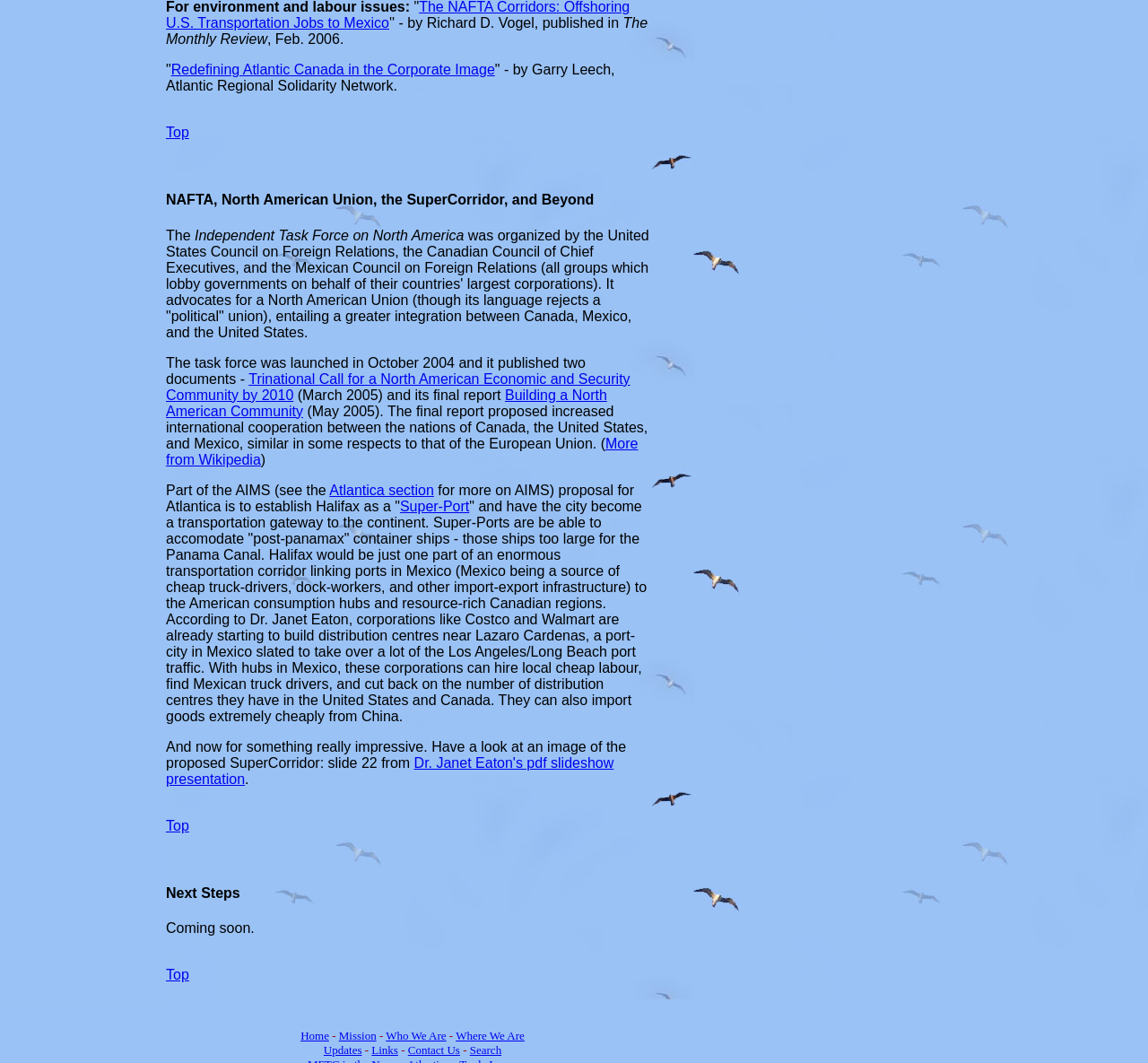Please identify the coordinates of the bounding box for the clickable region that will accomplish this instruction: "Click the 'Search' link".

[0.409, 0.982, 0.437, 0.994]